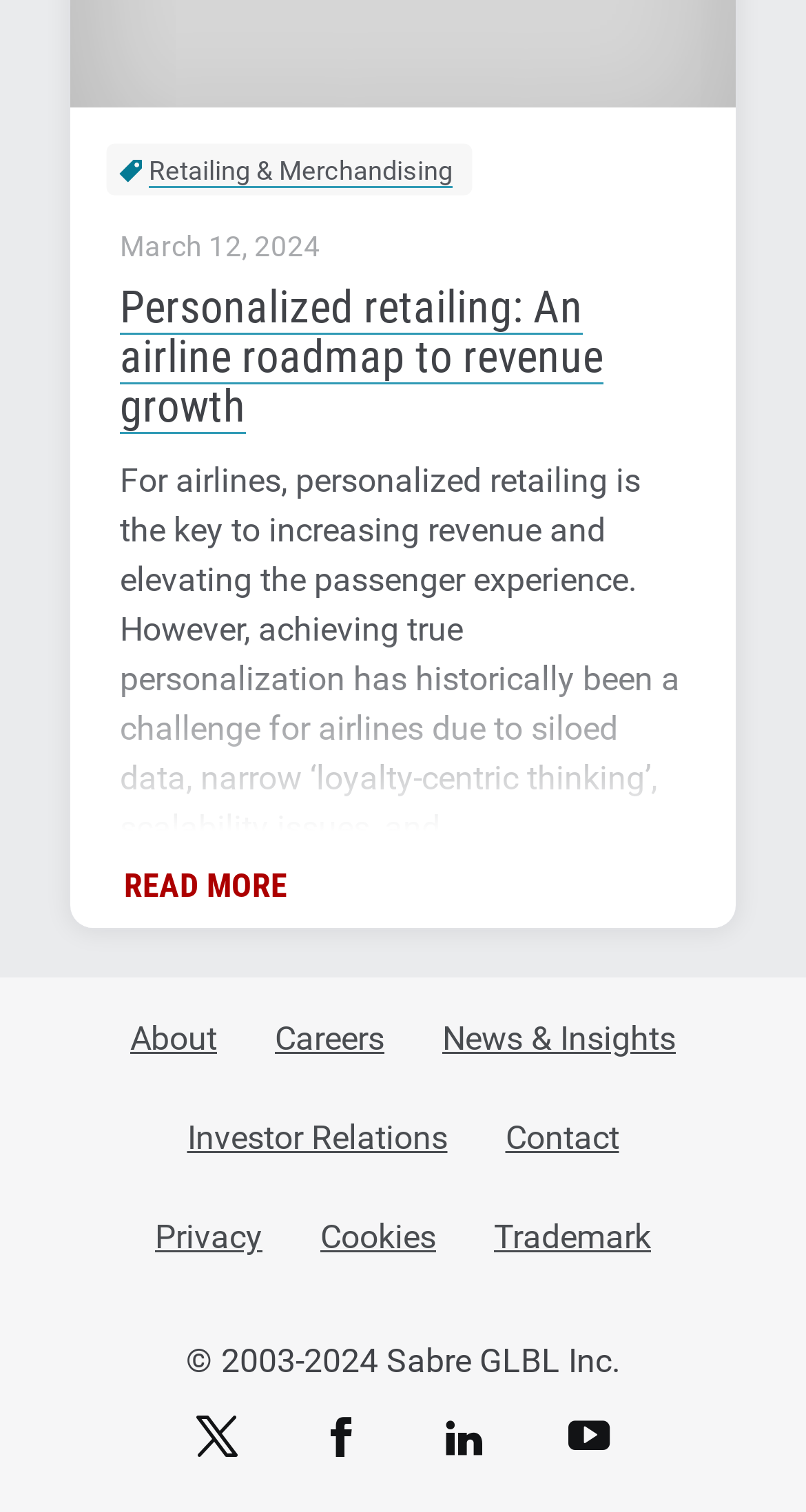What is the company name mentioned in the copyright section?
Answer the question with a detailed and thorough explanation.

The company name is mentioned in the StaticText element with the text '© 2003-2024 Sabre GLBL Inc.' and bounding box coordinates [0.231, 0.887, 0.769, 0.913].